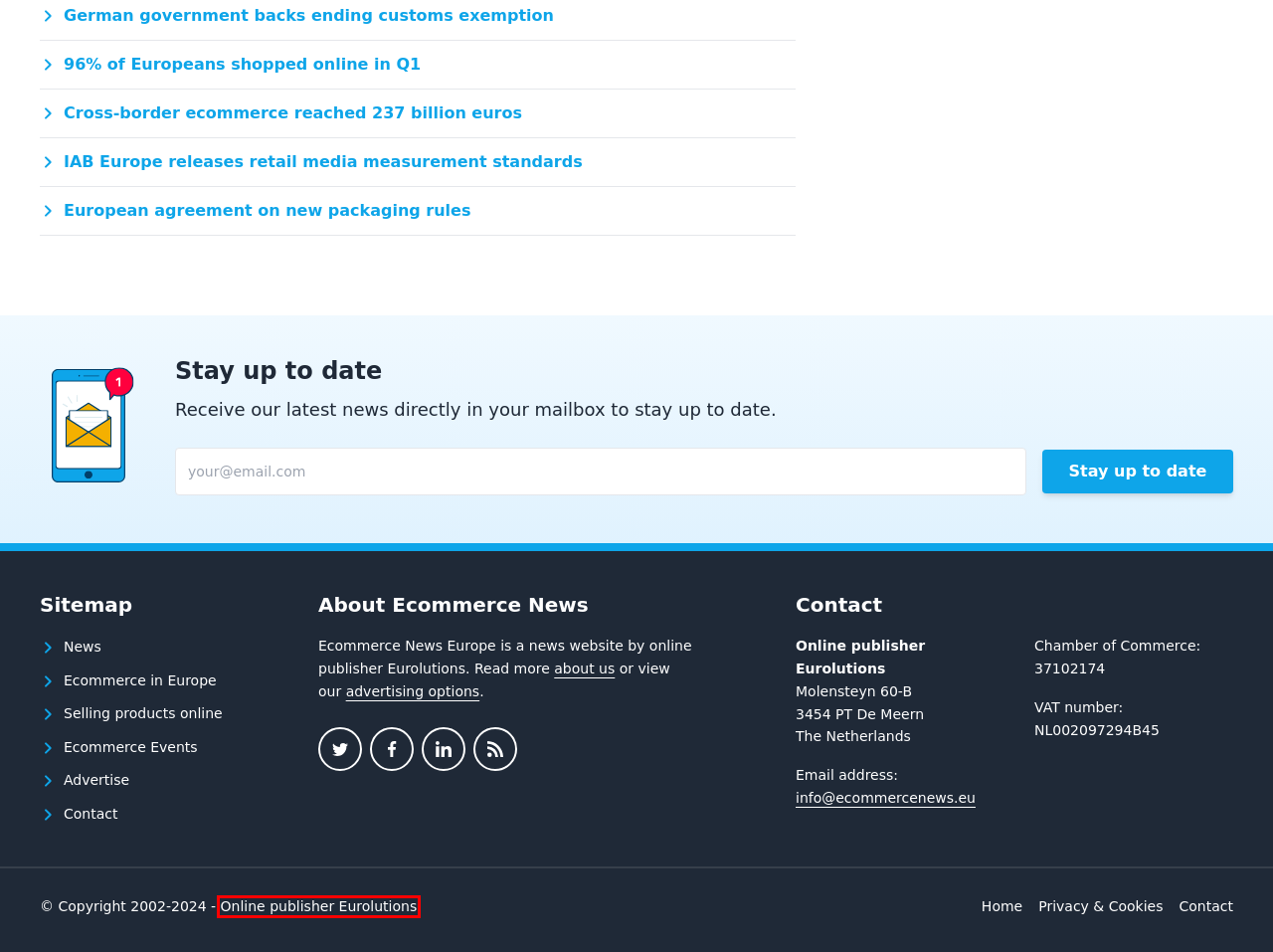You have a screenshot of a webpage where a red bounding box highlights a specific UI element. Identify the description that best matches the resulting webpage after the highlighted element is clicked. The choices are:
A. Cross-border ecommerce reached 237 billion euros
B. Ecommerce News - Europe
C. IAB Europe releases retail media measurement standards
D. 96% of Europeans shopped online in Q1
E. European agreement on new packaging rules
F. Ecommerce in France - Ecommerce News
G. Privacy & Cookies
H. Eurolutions

H